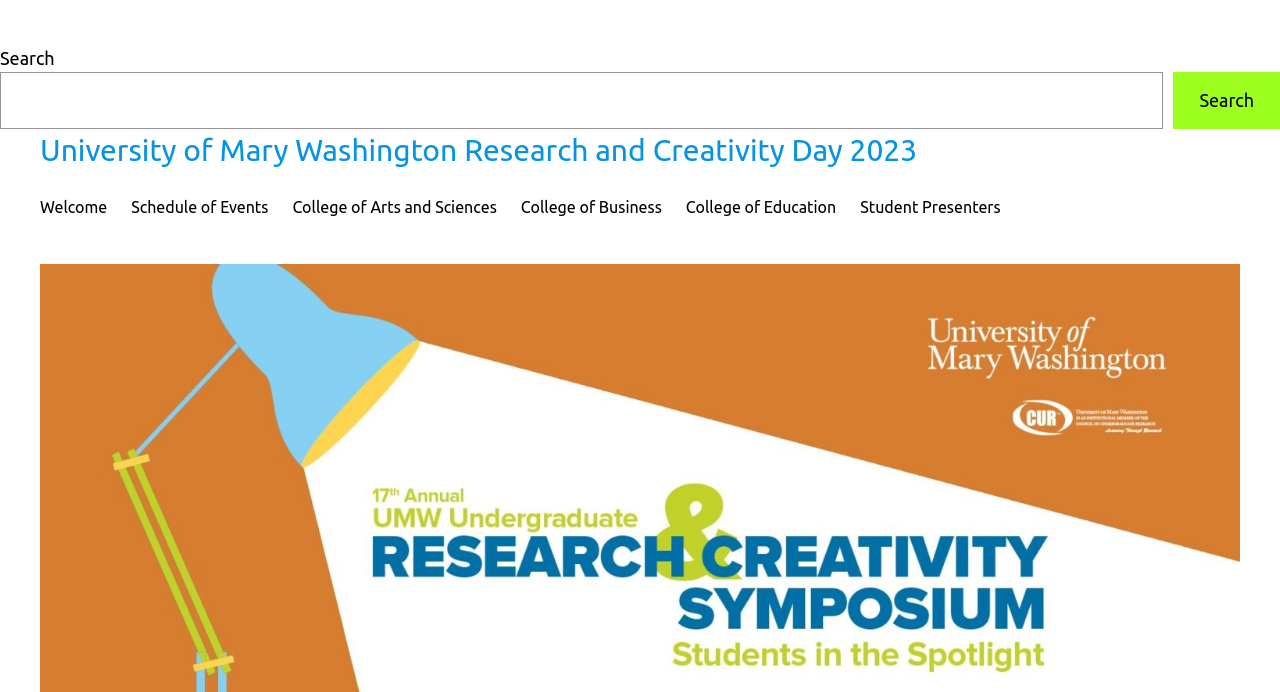Determine the bounding box coordinates for the clickable element to execute this instruction: "go to Welcome". Provide the coordinates as four float numbers between 0 and 1, i.e., [left, top, right, bottom].

[0.031, 0.282, 0.084, 0.319]